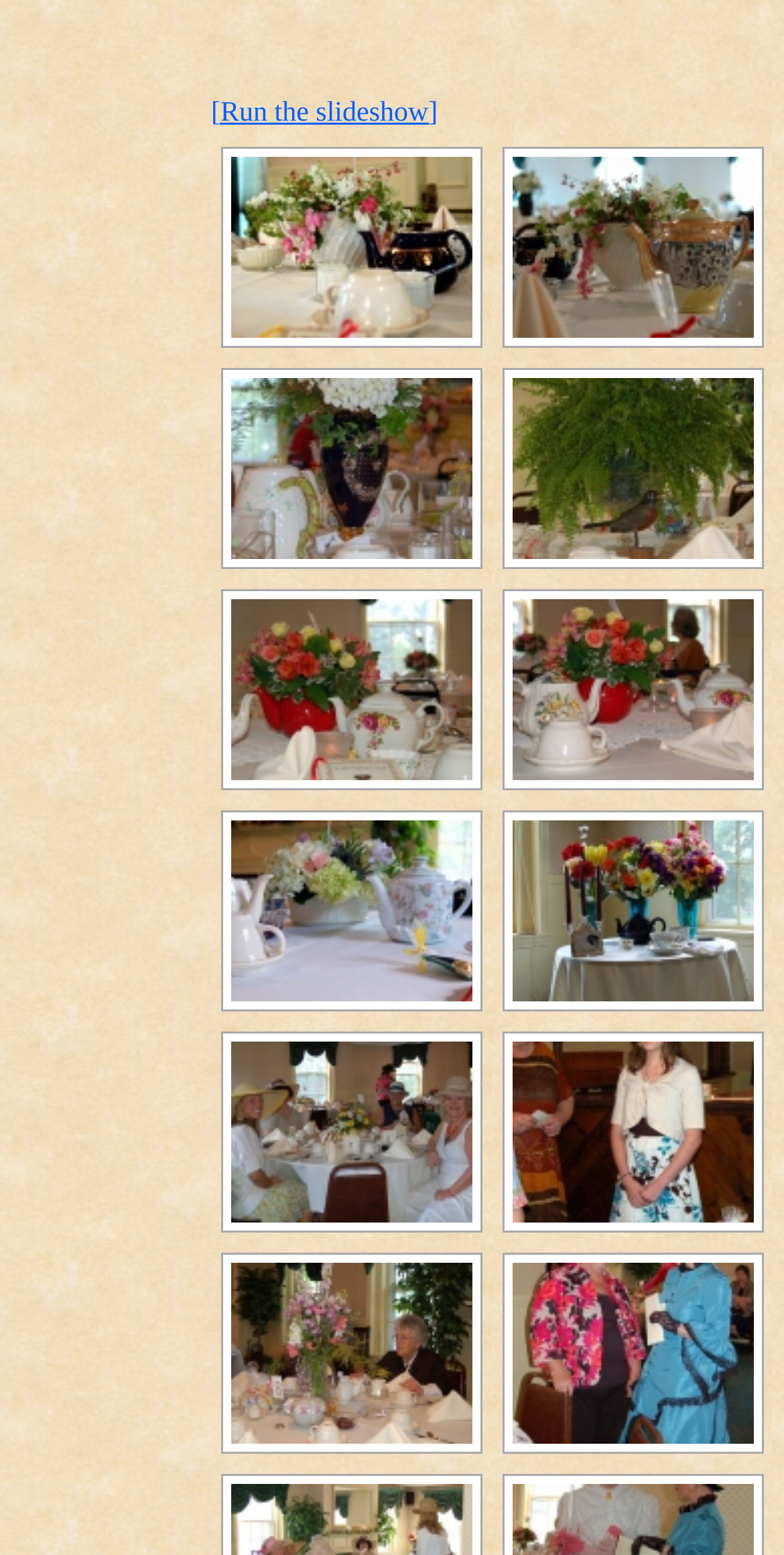Using the element description [Run the slideshow], predict the bounding box coordinates for the UI element. Provide the coordinates in (top-left x, top-left y, bottom-right x, bottom-right y) format with values ranging from 0 to 1.

[0.269, 0.063, 0.558, 0.082]